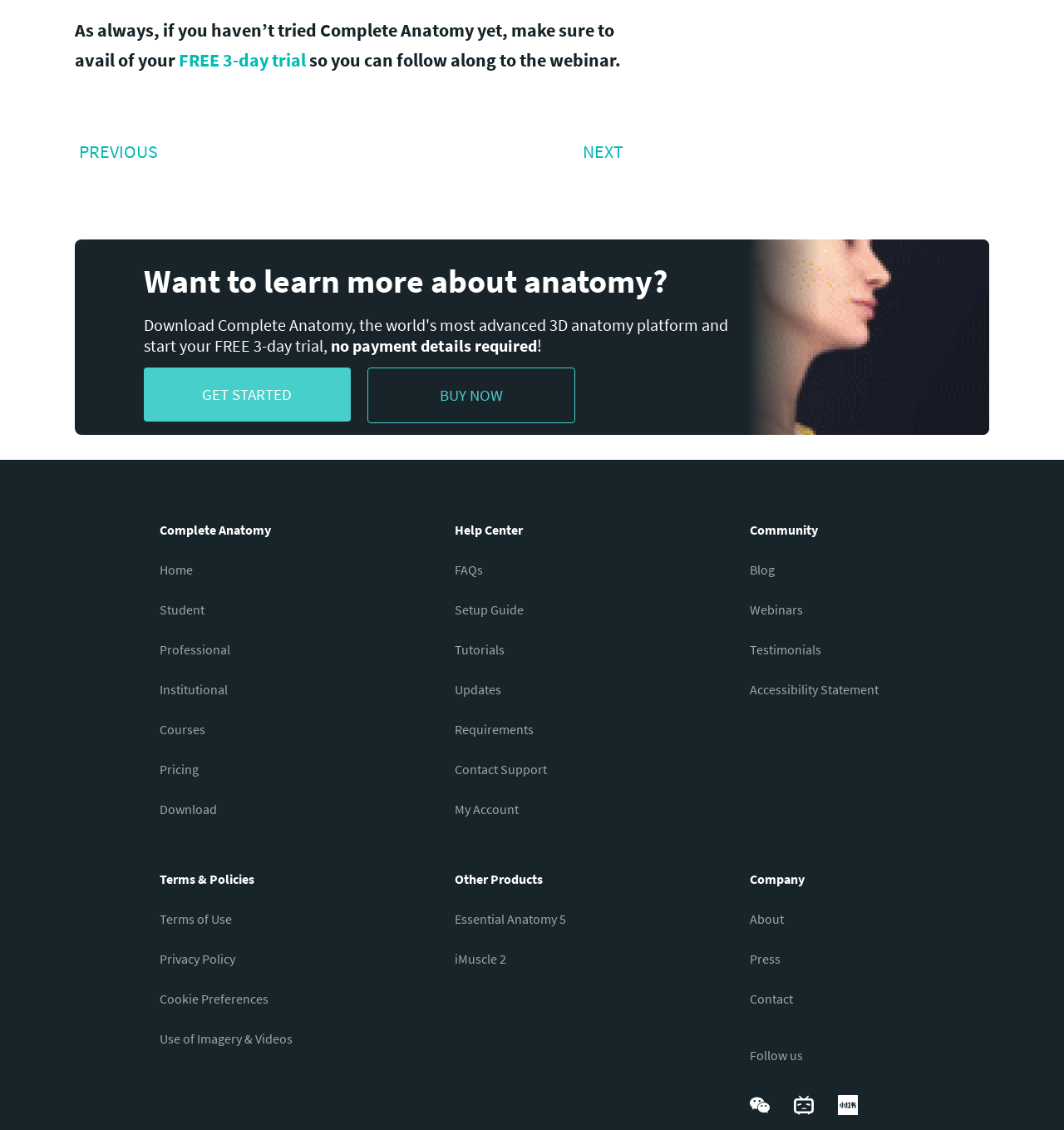How can users get help with the platform?
Using the visual information, respond with a single word or phrase.

Through the Help Center